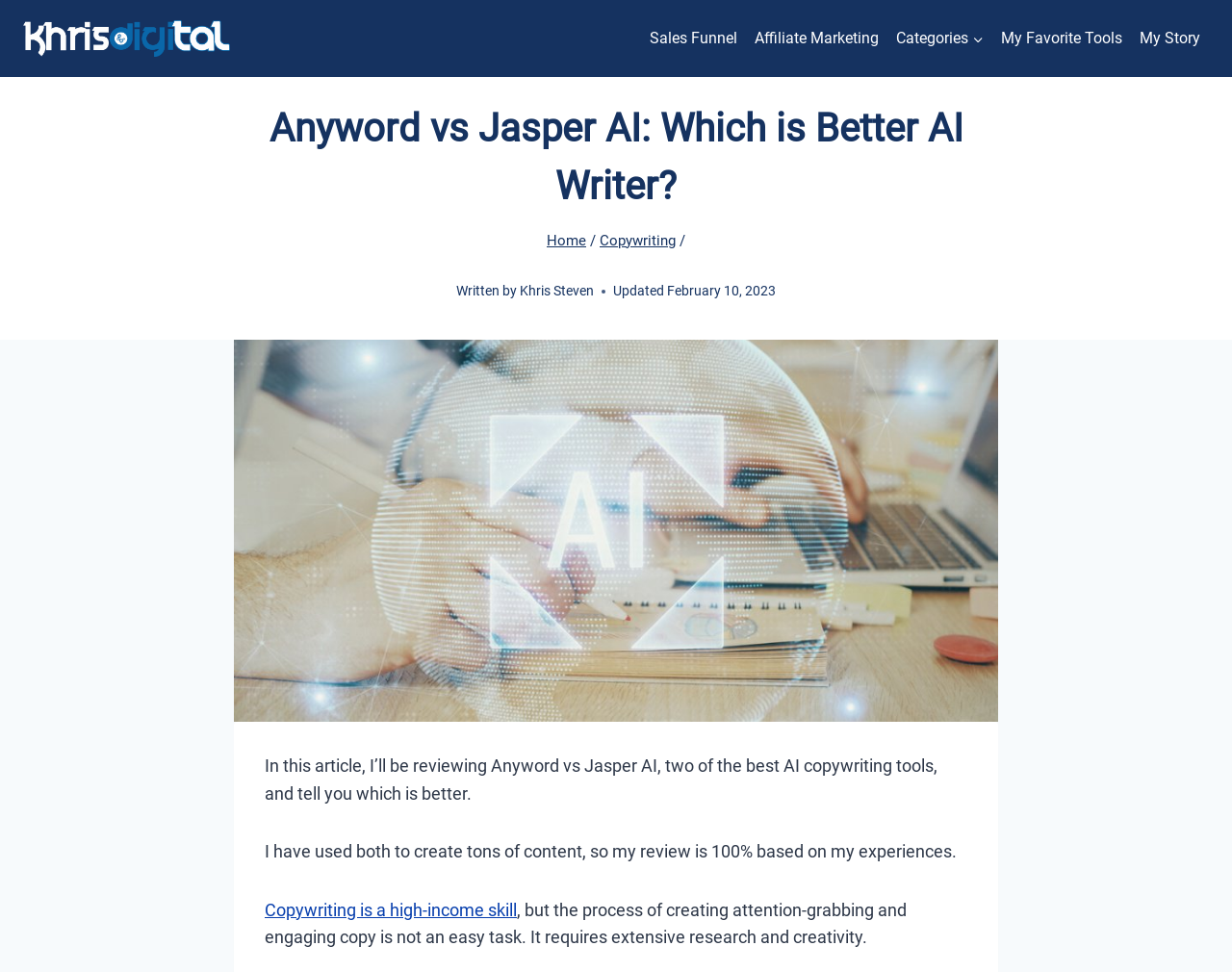What is the logo of the website? Examine the screenshot and reply using just one word or a brief phrase.

Khrisdigital logo